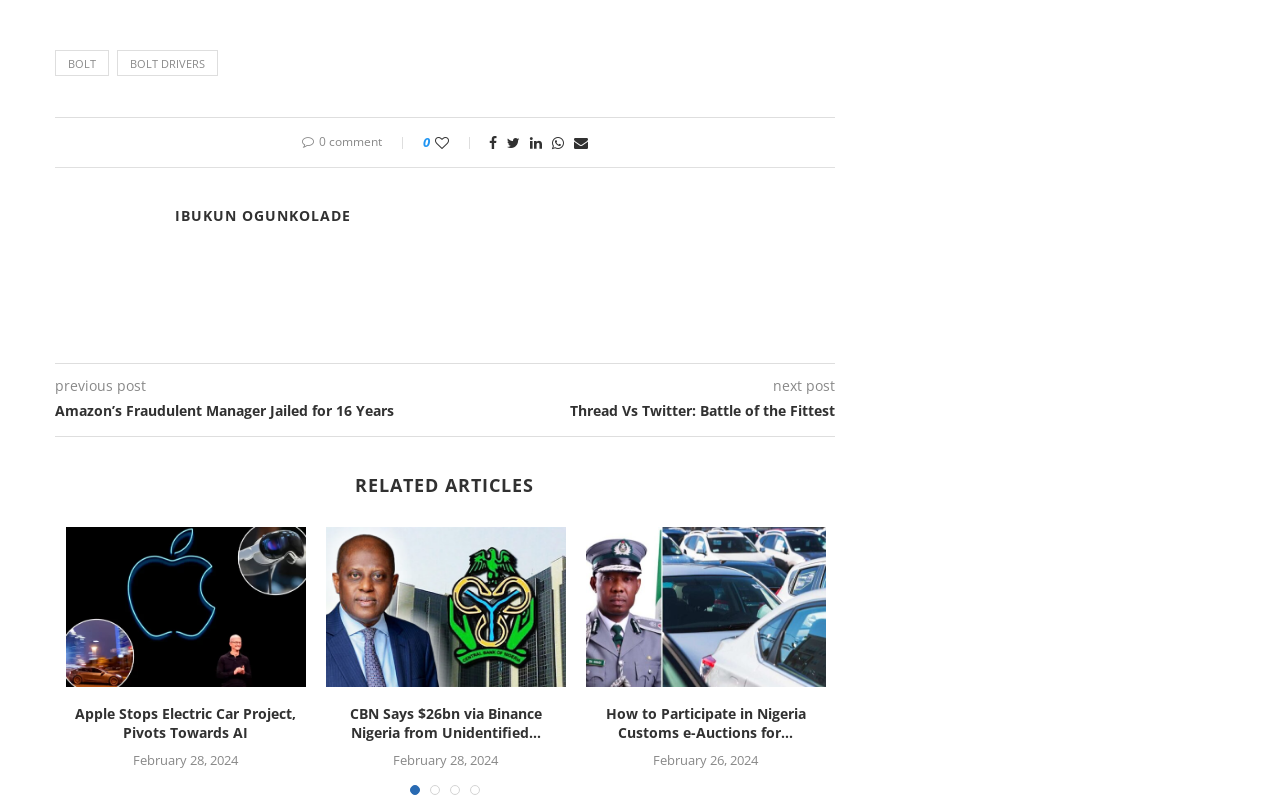How many related articles are there?
Please answer the question with as much detail and depth as you can.

The number of related articles is counted by identifying the link elements with news-related topics, such as 'Apple Stops Electric Car Project, Pivots Towards AI', 'CBN Says $26bn via Binance Nigeria from Unidentified Sources', and so on, and there are 5 such link elements, indicating that there are 5 related articles.